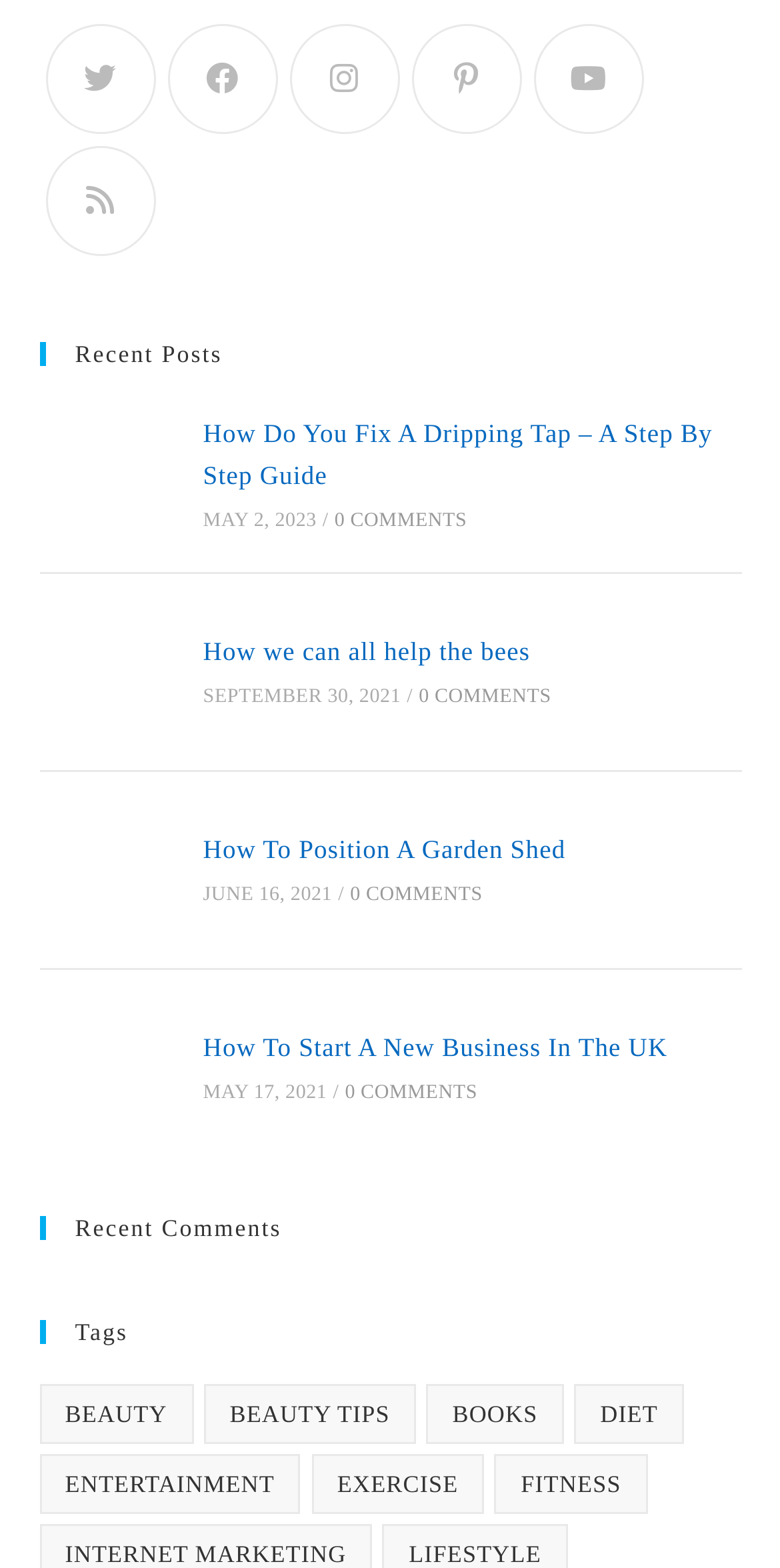Predict the bounding box of the UI element based on this description: "0 Comments".

[0.449, 0.564, 0.619, 0.578]